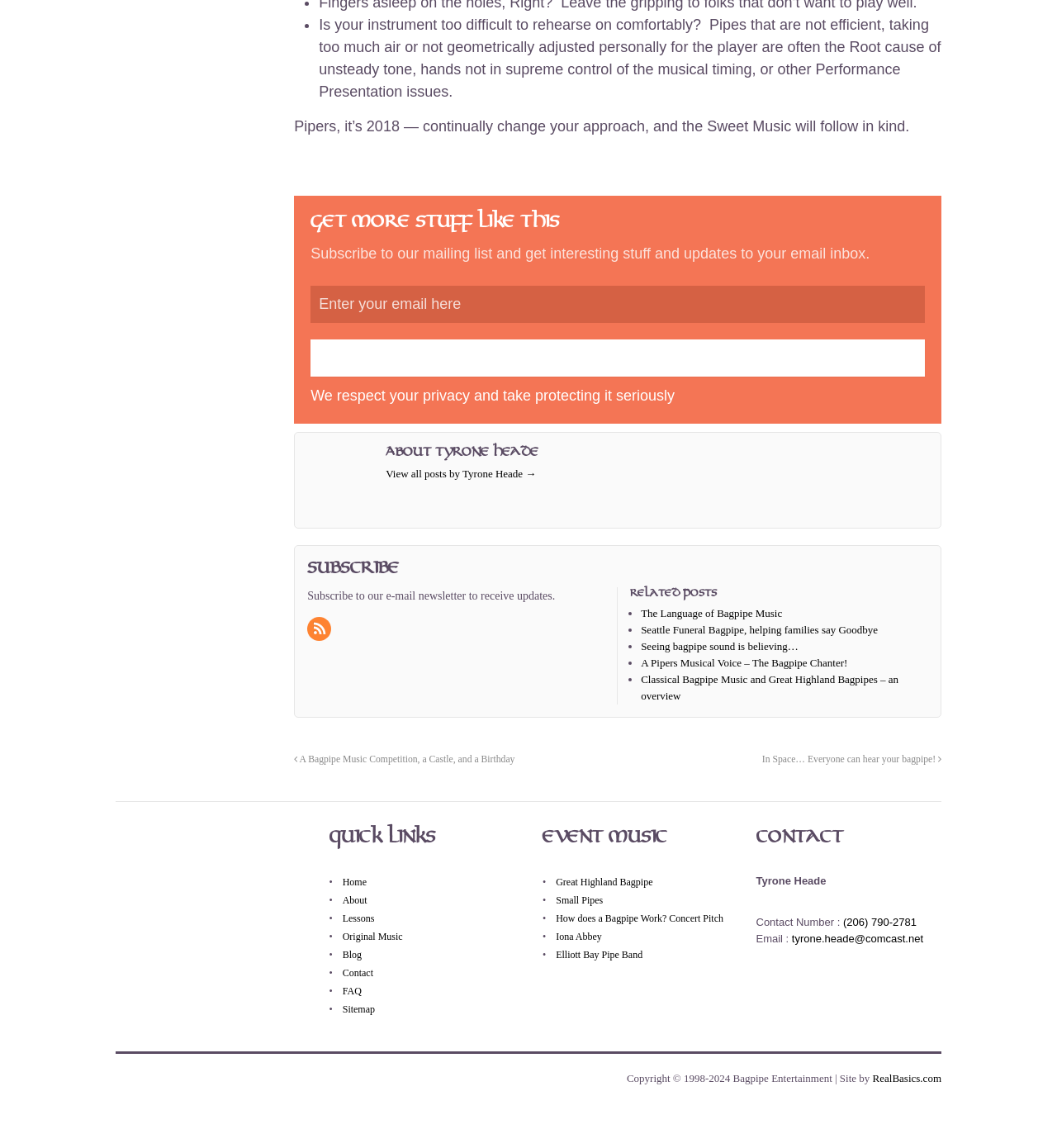Could you locate the bounding box coordinates for the section that should be clicked to accomplish this task: "View the original article".

None